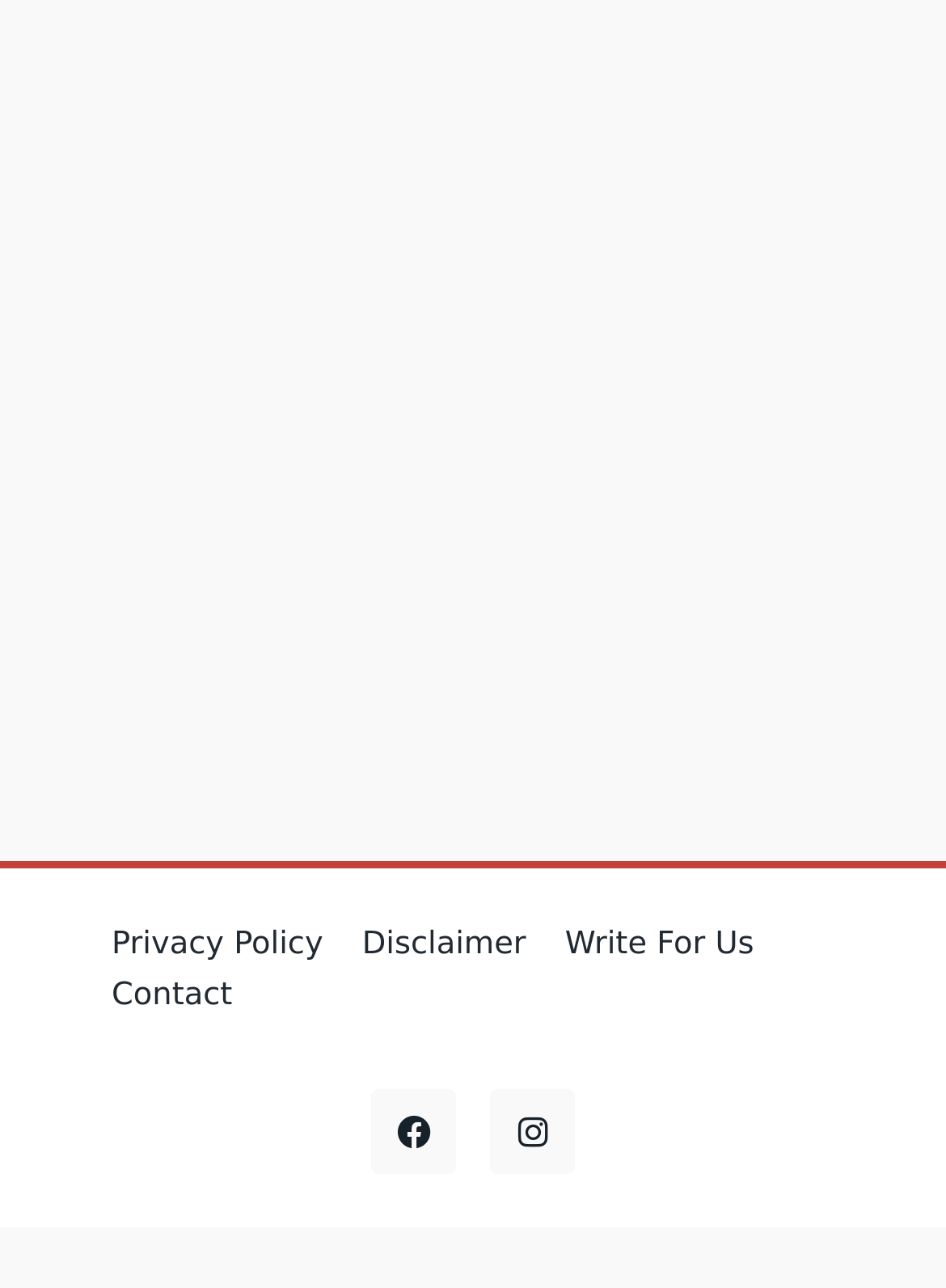Determine the bounding box coordinates of the section to be clicked to follow the instruction: "Contact us". The coordinates should be given as four float numbers between 0 and 1, formatted as [left, top, right, bottom].

[0.097, 0.754, 0.266, 0.794]